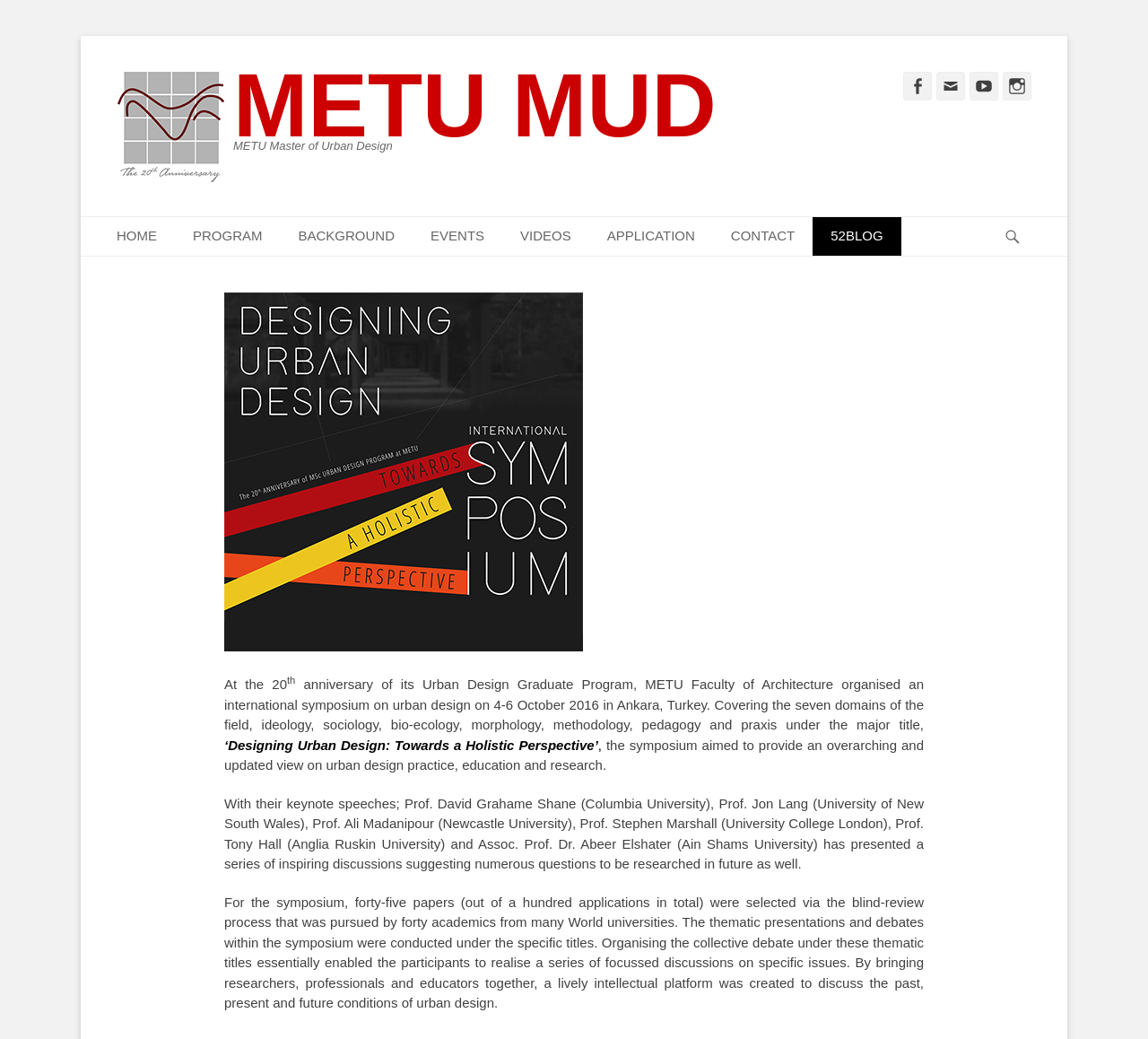What is the theme of the symposium?
Utilize the image to construct a detailed and well-explained answer.

By analyzing the text content of the webpage, I found that the symposium is about urban design, and it covers various domains of the field, including ideology, sociology, bio-ecology, morphology, methodology, pedagogy, and praxis.